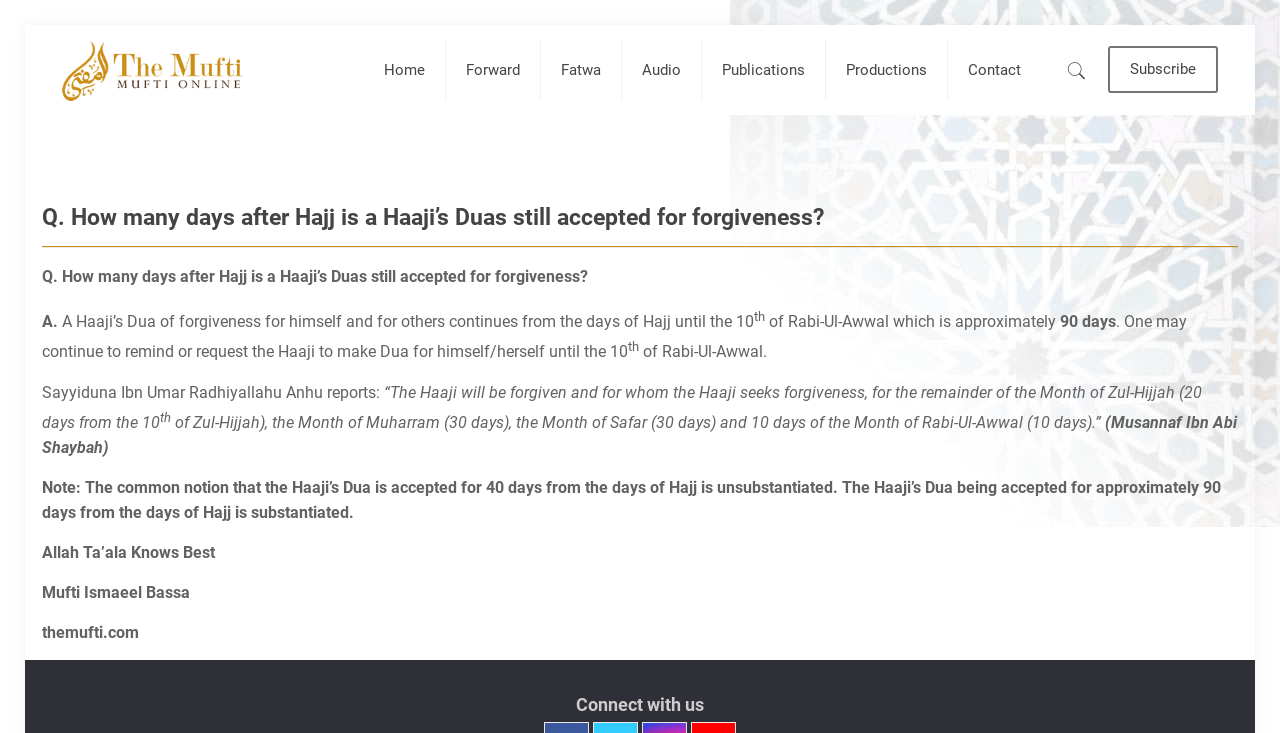What is the name of the Mufti?
Using the image, respond with a single word or phrase.

Mufti Ismaeel Bassa